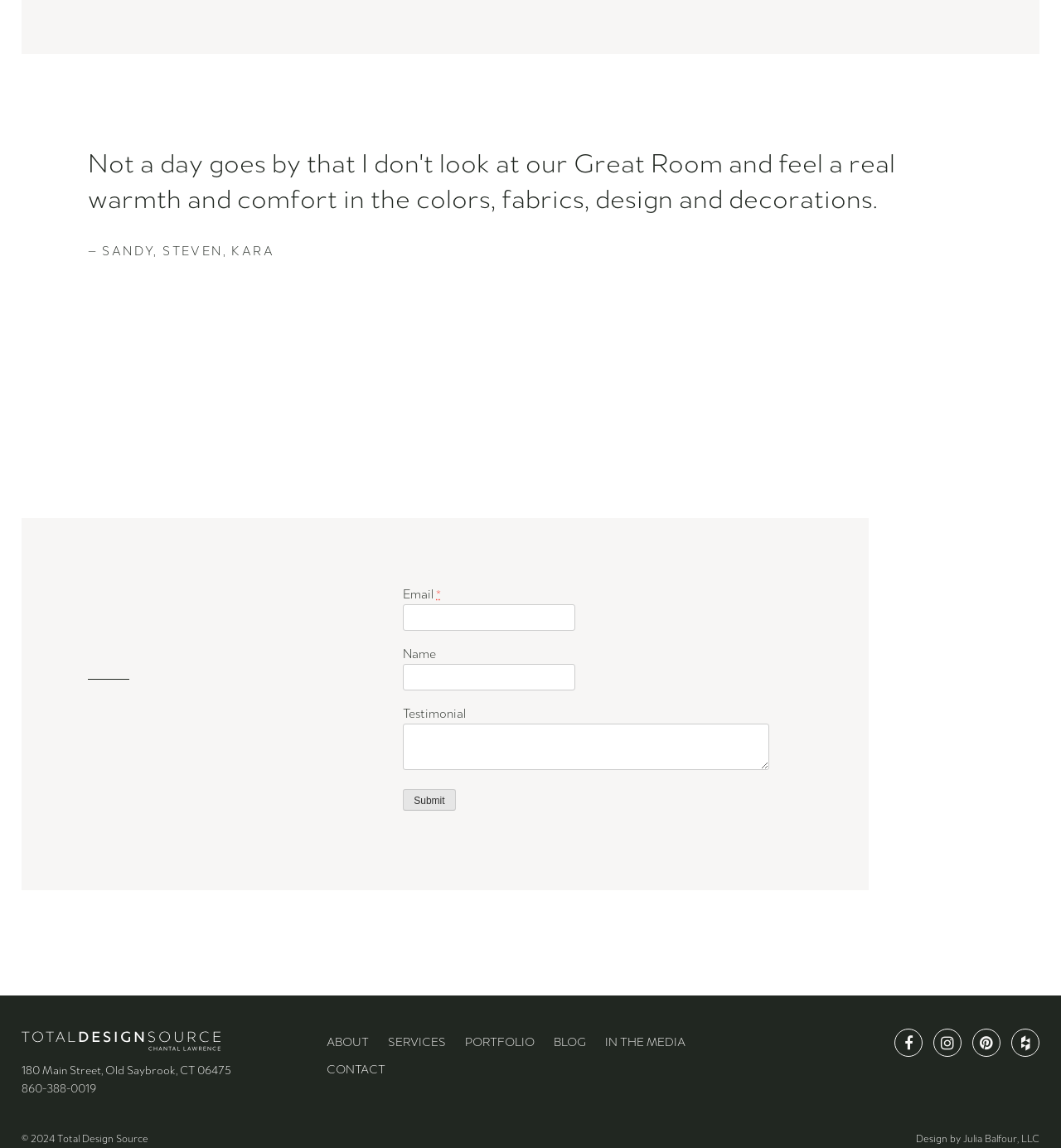Identify the bounding box coordinates of the section to be clicked to complete the task described by the following instruction: "Click on ABOUT". The coordinates should be four float numbers between 0 and 1, formatted as [left, top, right, bottom].

[0.308, 0.901, 0.348, 0.914]